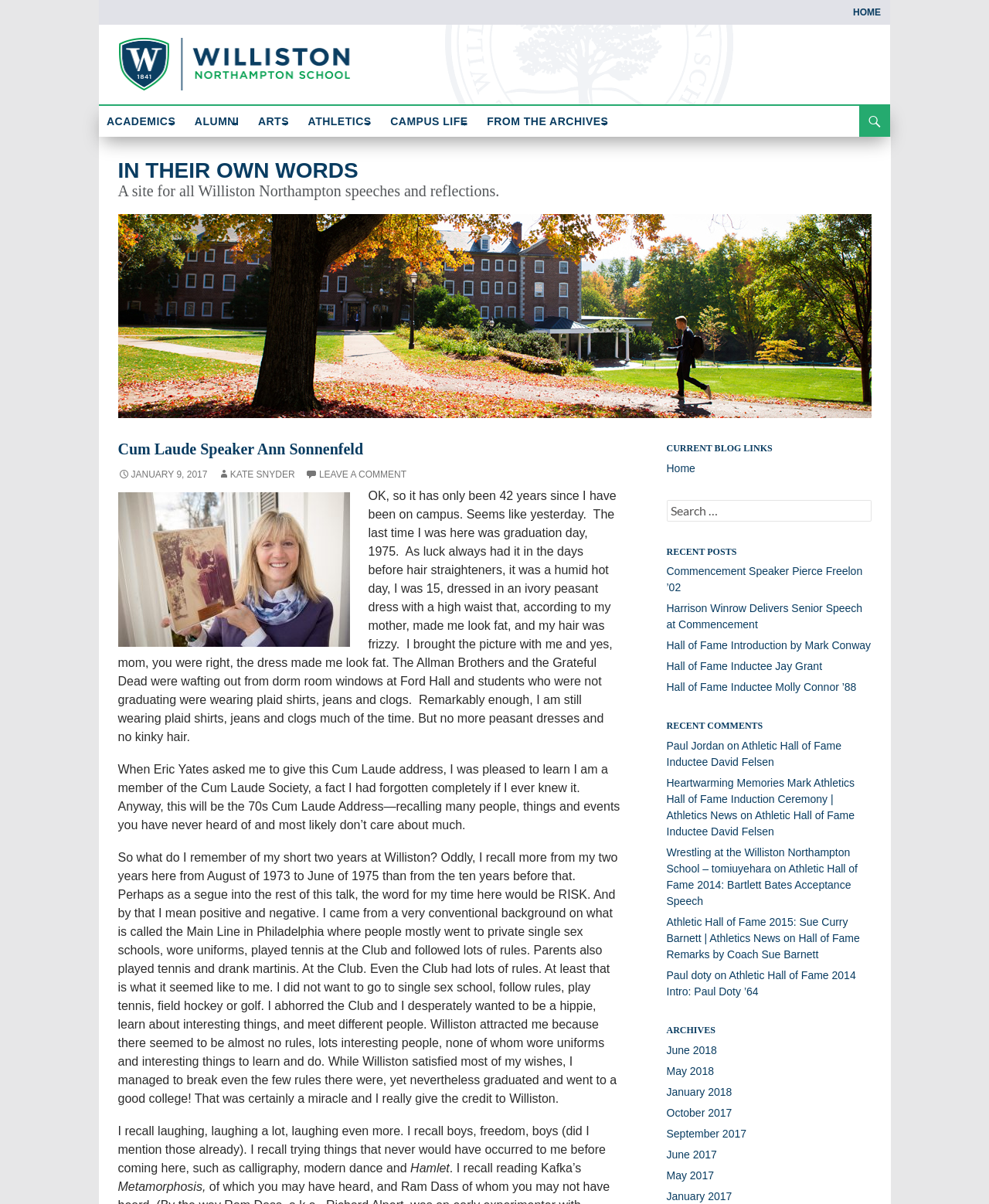Please determine the bounding box coordinates of the area that needs to be clicked to complete this task: 'Click on the 'HOME' link'. The coordinates must be four float numbers between 0 and 1, formatted as [left, top, right, bottom].

[0.853, 0.0, 0.9, 0.021]